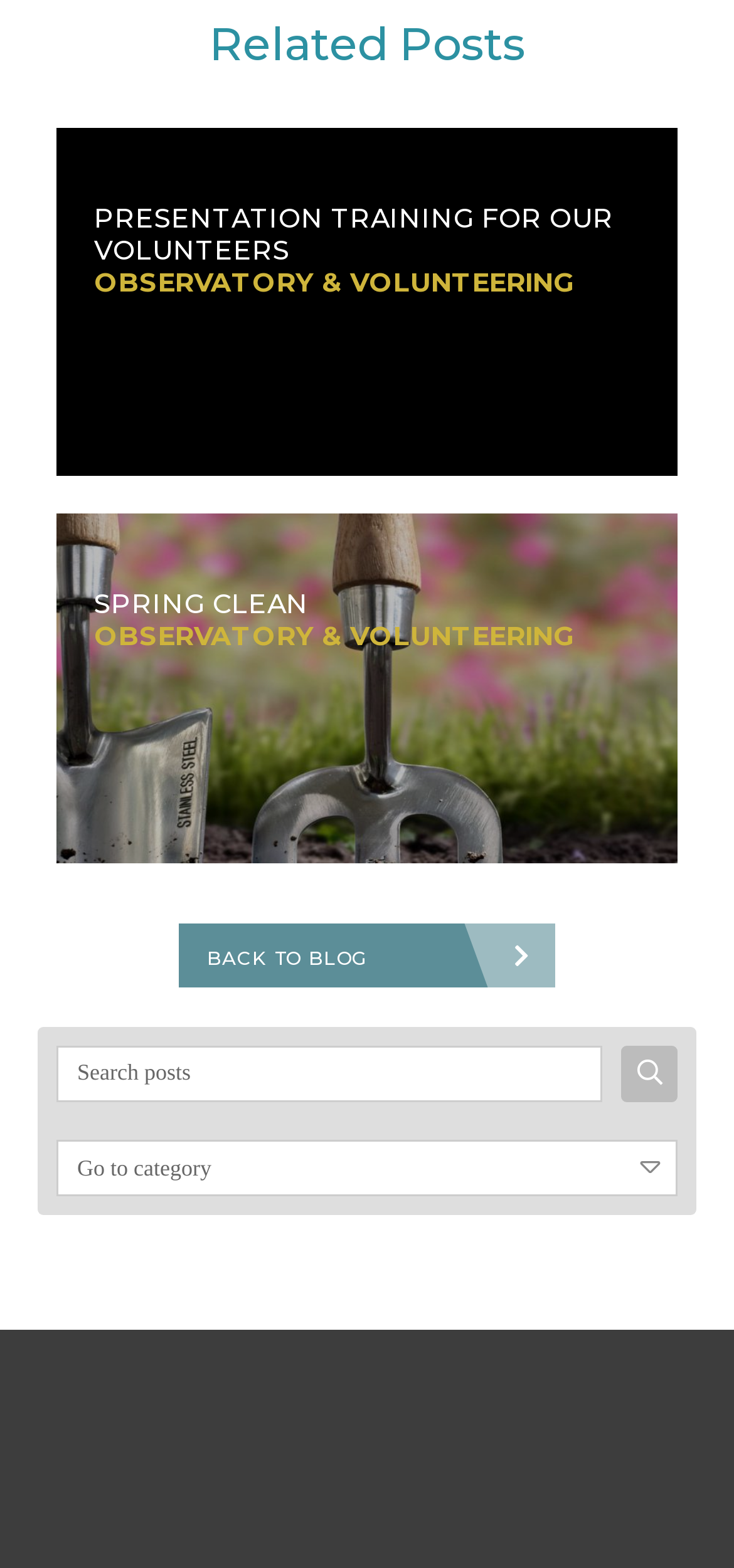Identify the bounding box coordinates of the clickable region necessary to fulfill the following instruction: "Select an option from the combobox". The bounding box coordinates should be four float numbers between 0 and 1, i.e., [left, top, right, bottom].

[0.077, 0.727, 0.923, 0.763]